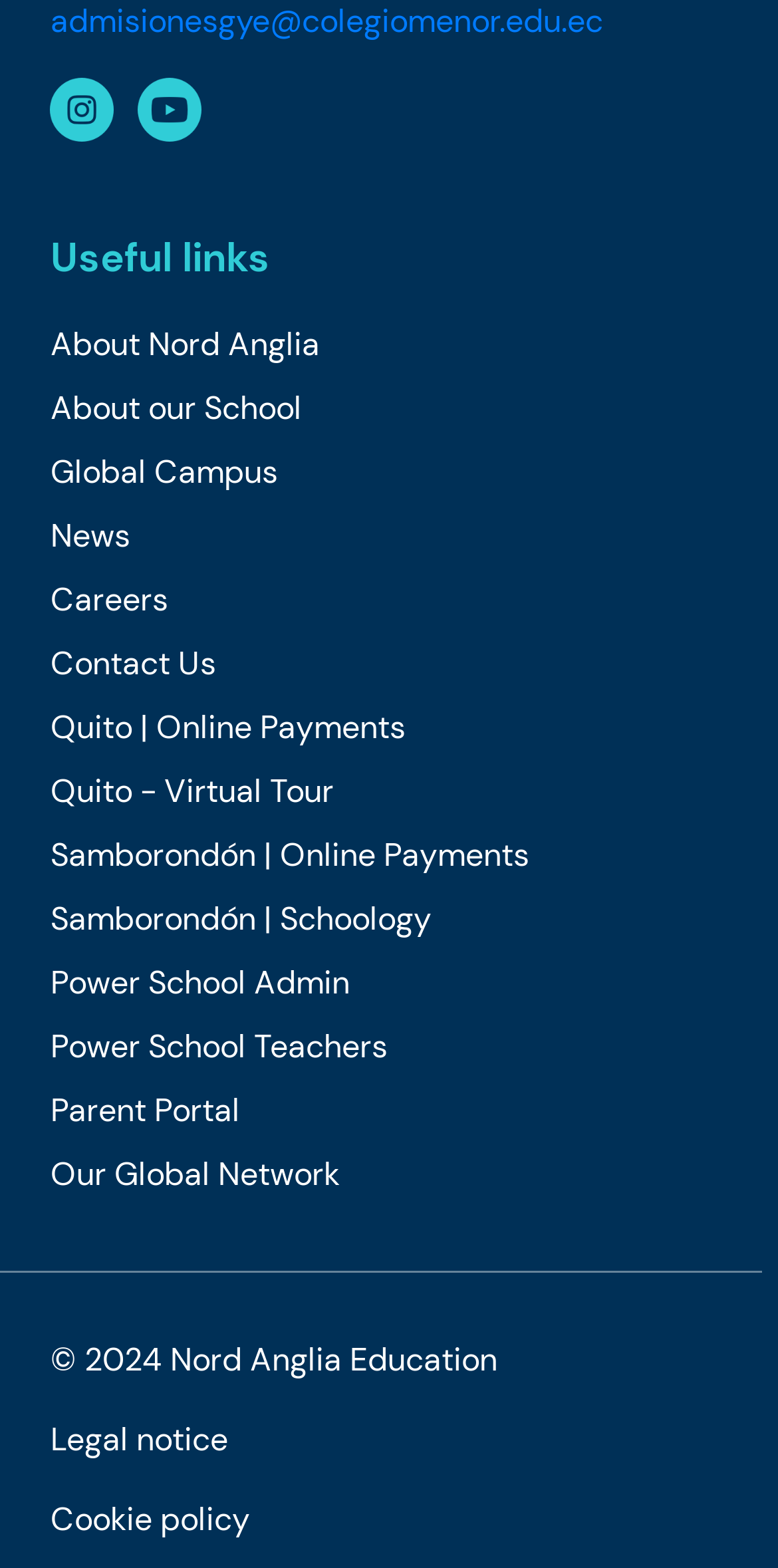What is the name of the school?
Please answer the question with a single word or phrase, referencing the image.

Not mentioned